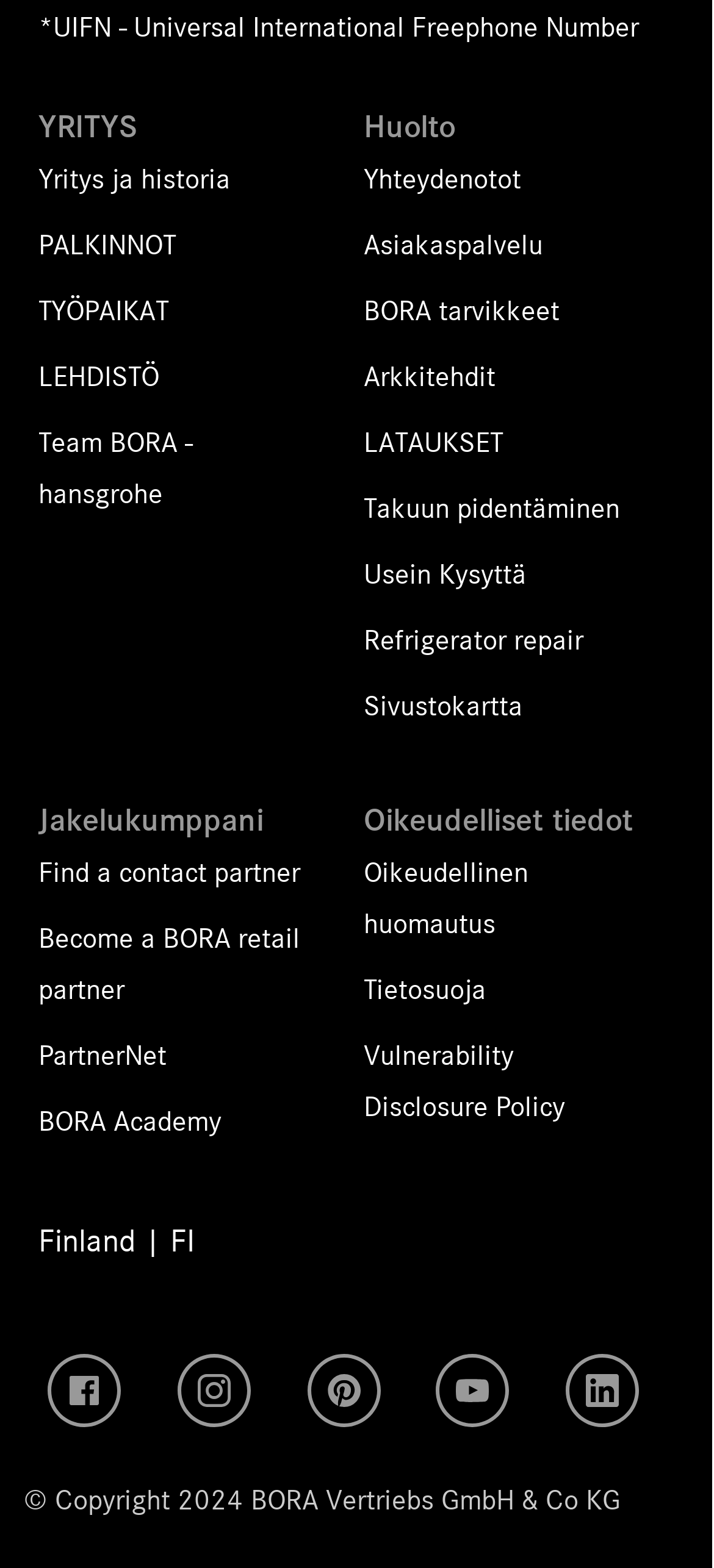Please find the bounding box for the UI element described by: "Become a BORA retail partner".

[0.054, 0.591, 0.421, 0.642]